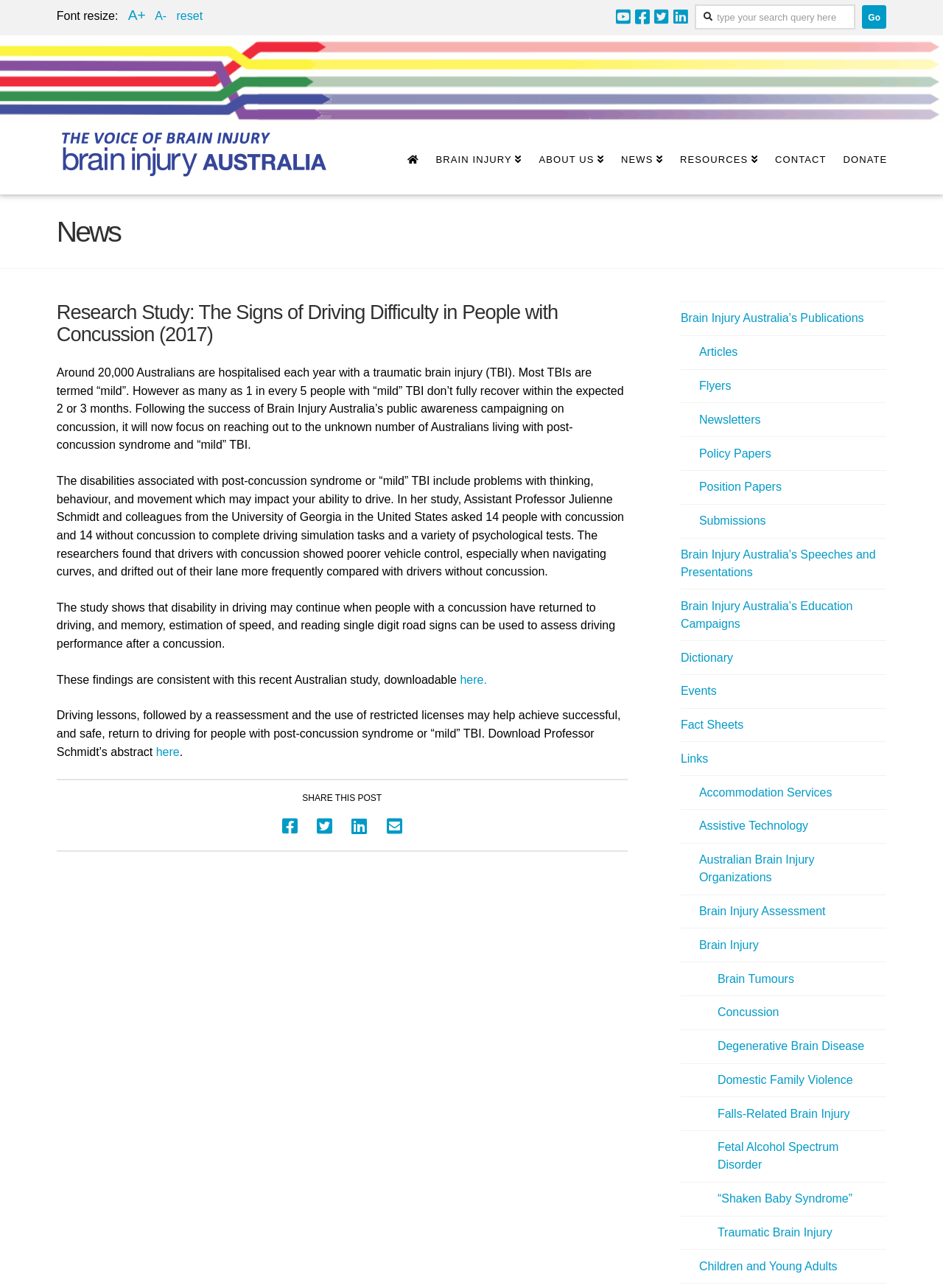Answer with a single word or phrase: 
What is the organization's name?

Brain Injury Australia